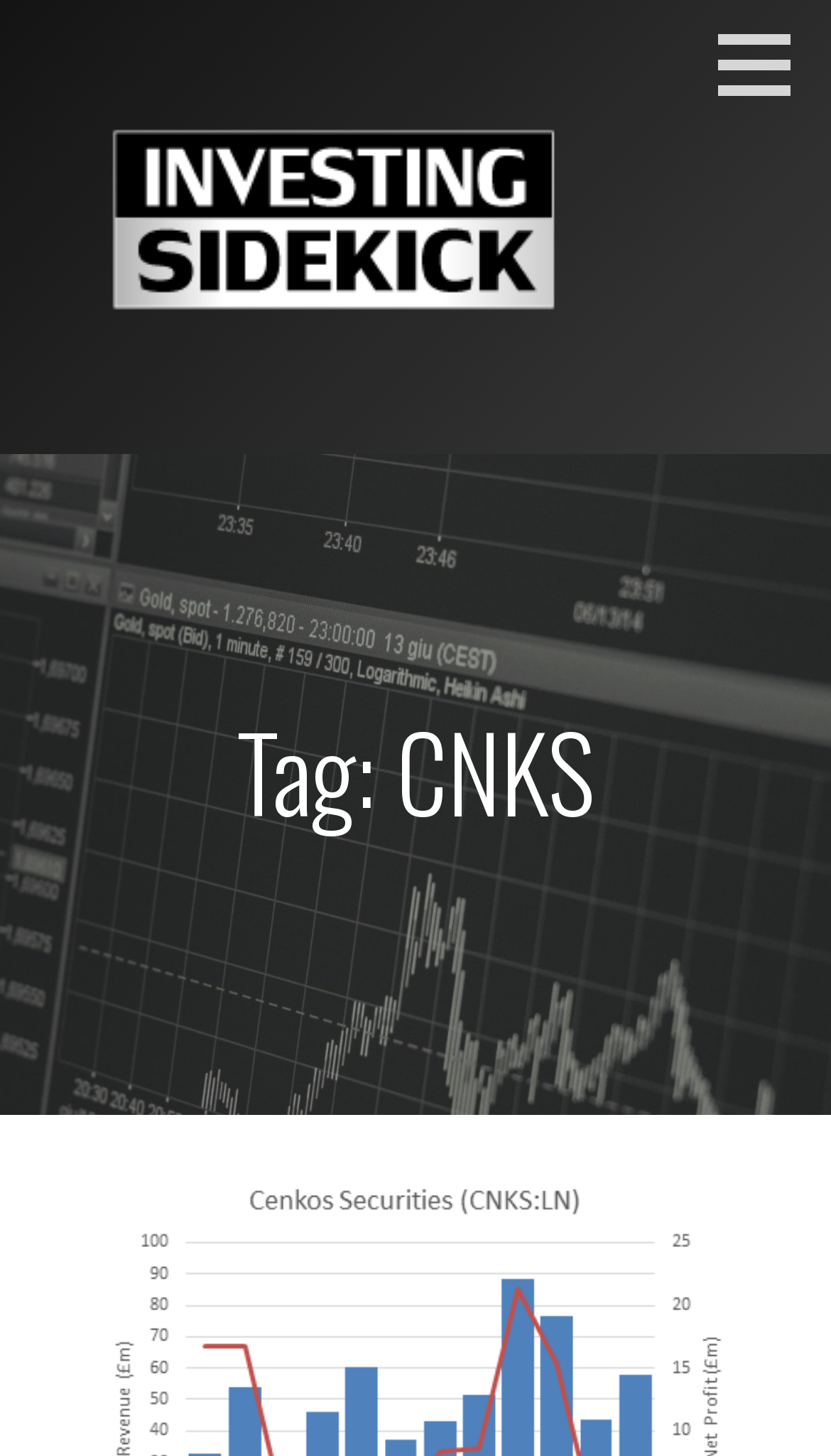Identify the bounding box coordinates for the UI element described by the following text: "parent_node: INVESTING SIDEKICK". Provide the coordinates as four float numbers between 0 and 1, in the format [left, top, right, bottom].

[0.127, 0.14, 0.673, 0.168]